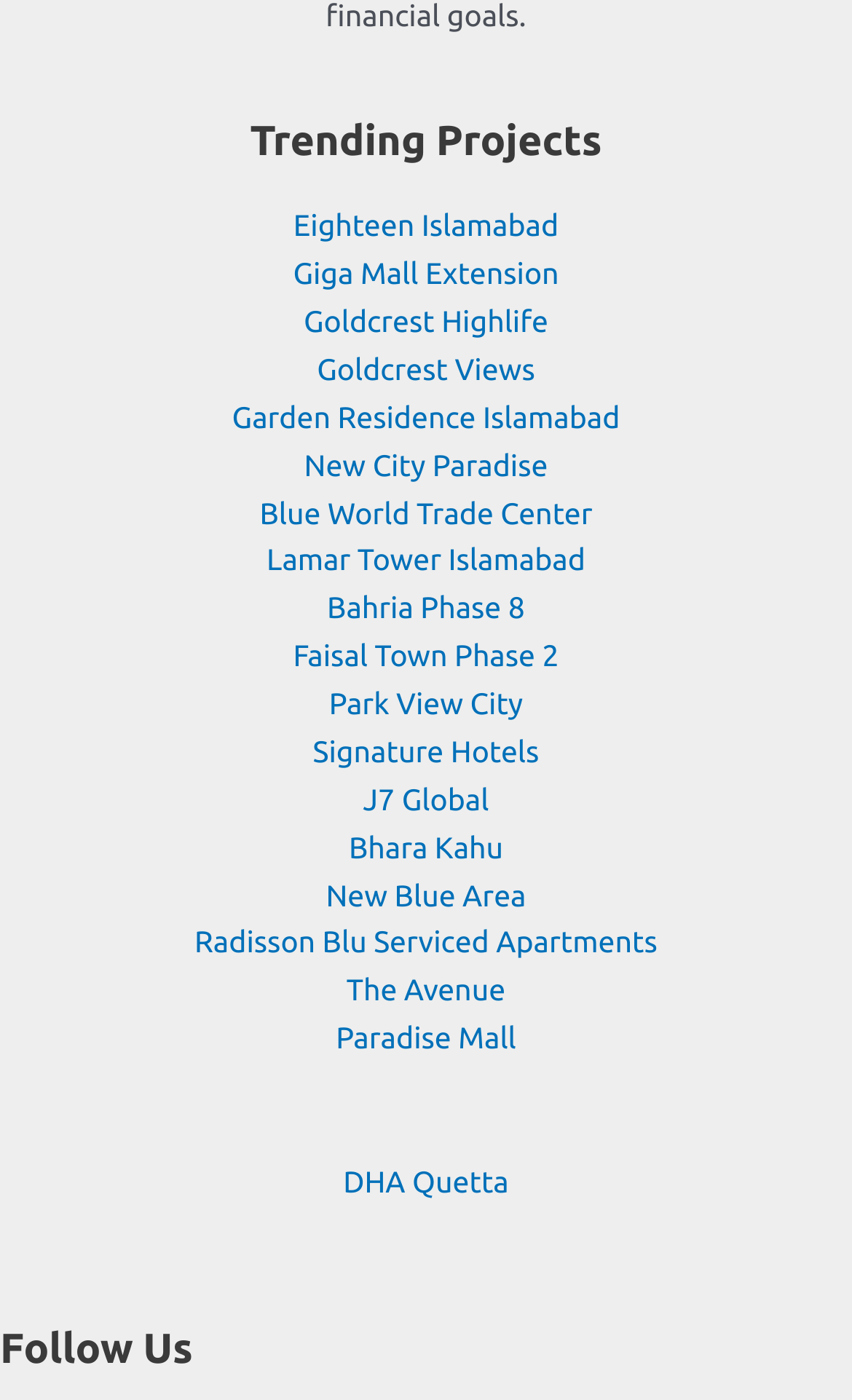Select the bounding box coordinates of the element I need to click to carry out the following instruction: "Follow on social media".

[0.0, 0.946, 1.0, 0.982]